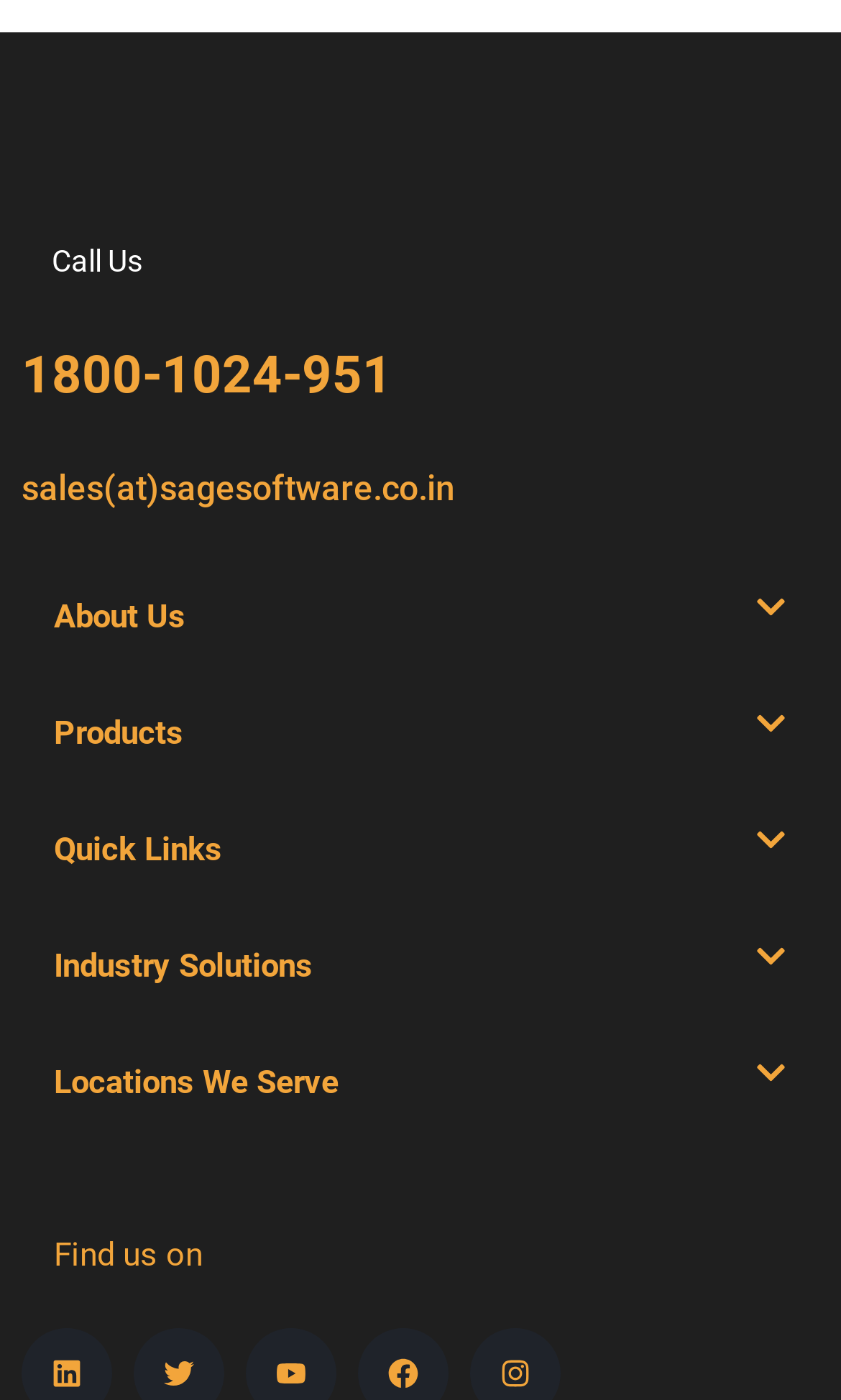Provide the bounding box coordinates of the HTML element this sentence describes: "Kanop".

None